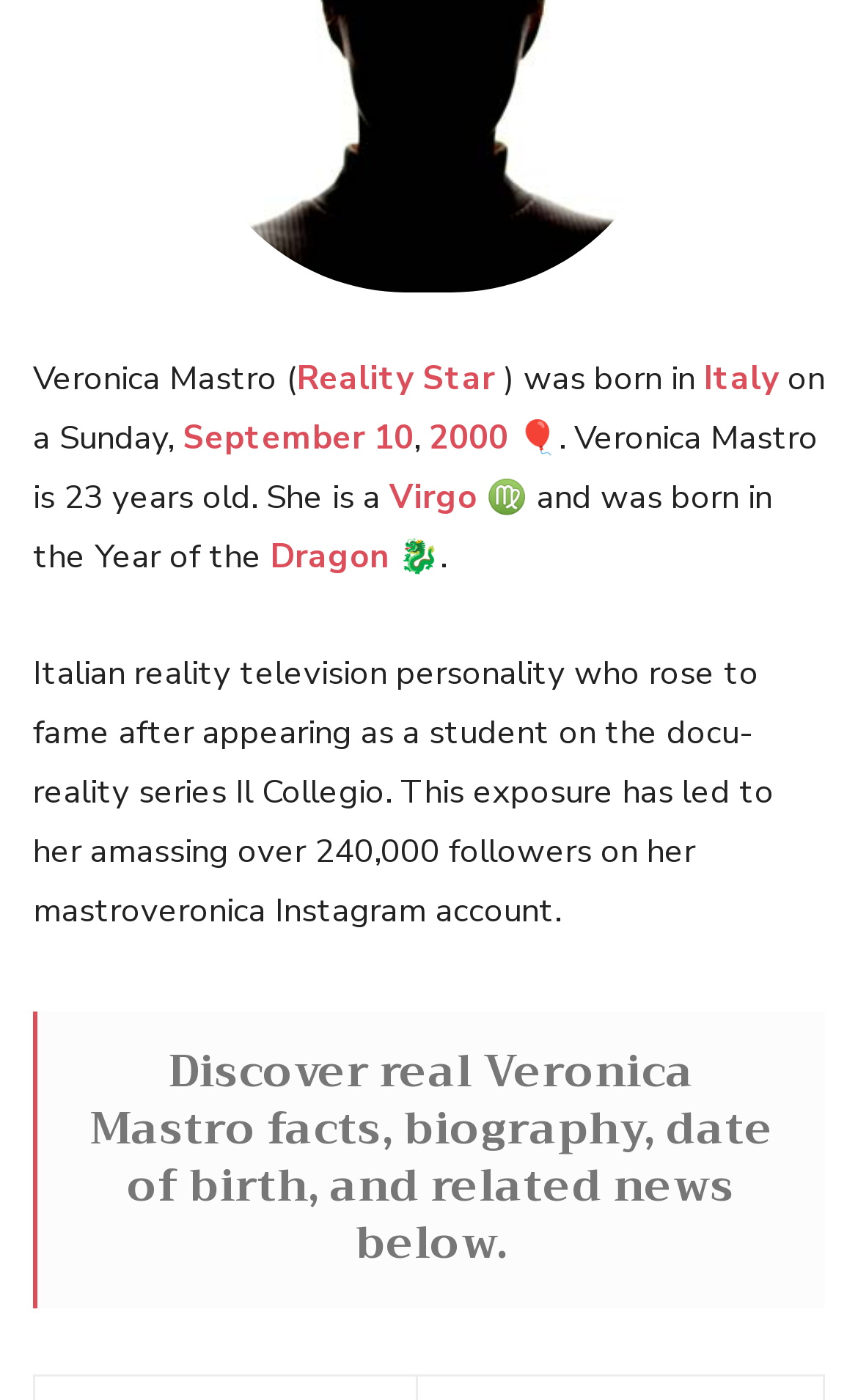Identify the bounding box for the described UI element. Provide the coordinates in (top-left x, top-left y, bottom-right x, bottom-right y) format with values ranging from 0 to 1: Italy

[0.821, 0.254, 0.908, 0.286]